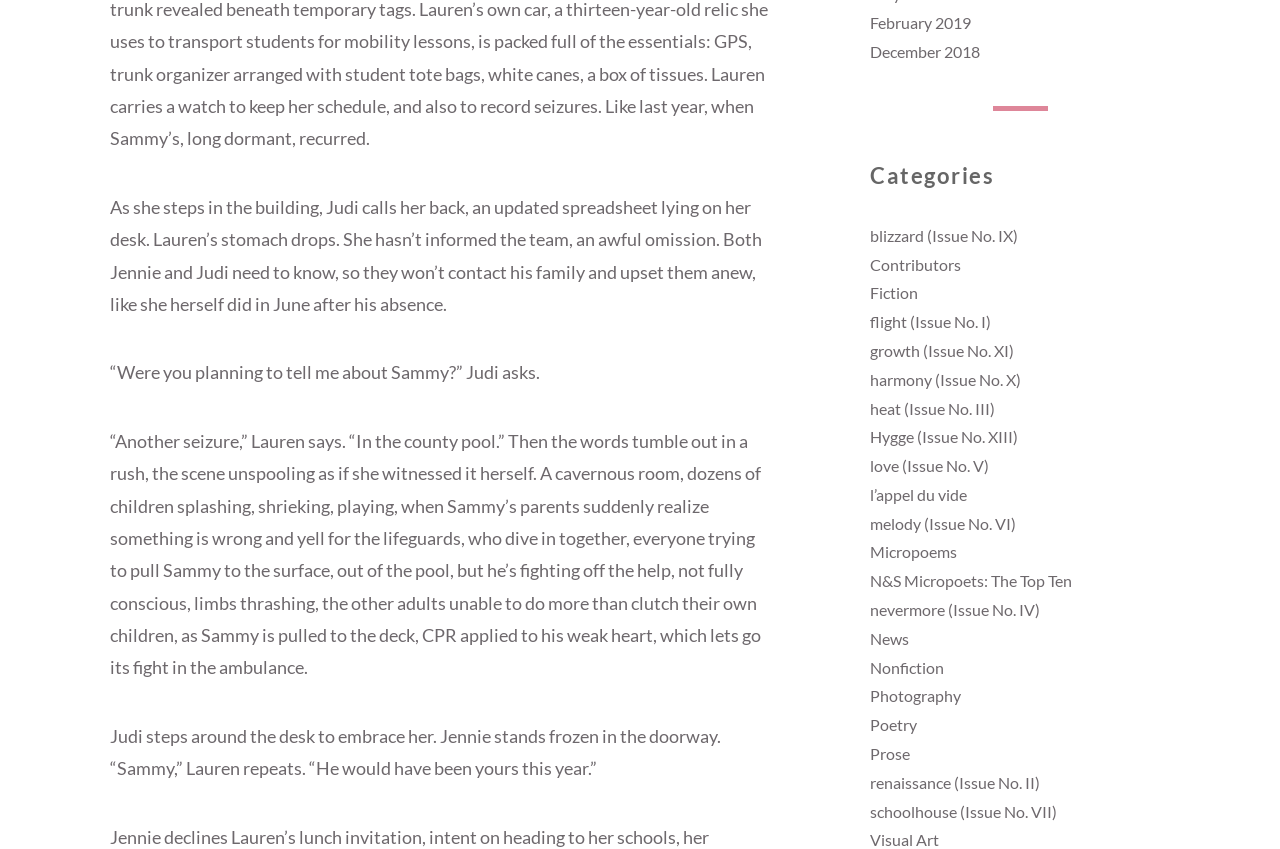What is the tone of the story?
Answer the question with a single word or phrase derived from the image.

Somber